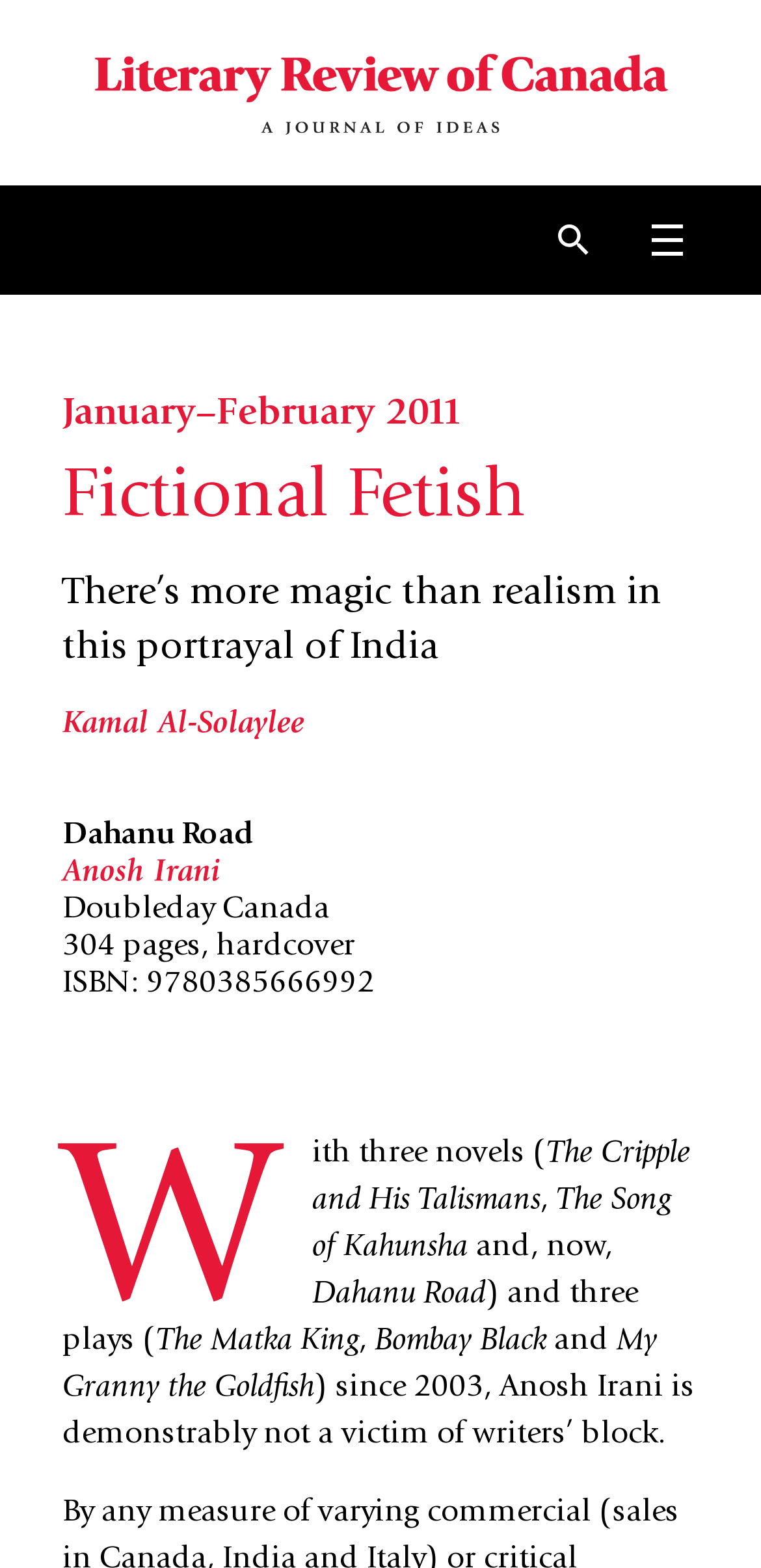Who is the author of the book?
Using the visual information, respond with a single word or phrase.

Anosh Irani